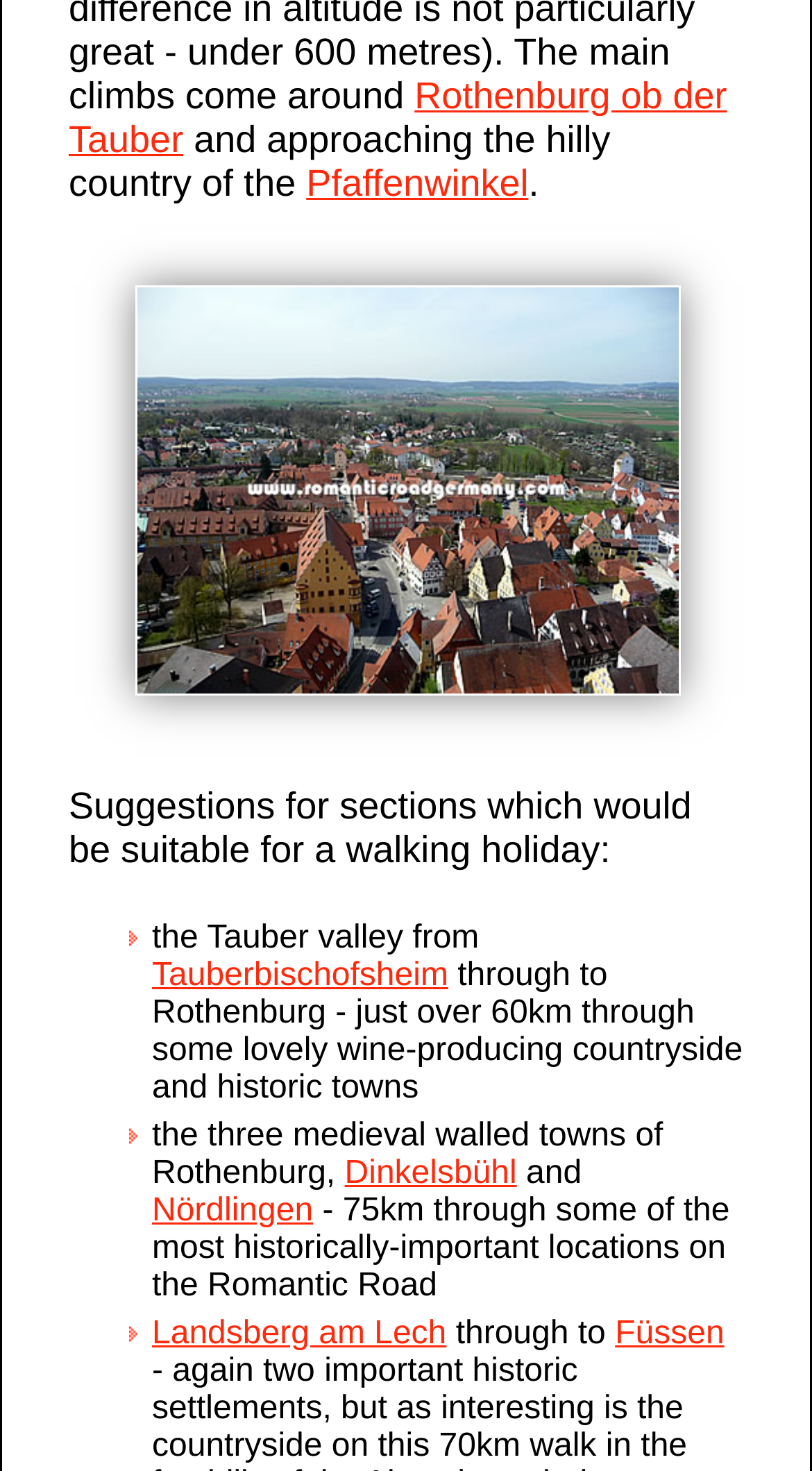Consider the image and give a detailed and elaborate answer to the question: 
How many suggestions for walking holiday sections are provided?

The webpage provides three suggestions for walking holiday sections: the Tauber valley from Tauberbischofsheim to Rothenburg, the three medieval walled towns of Rothenburg, Dinkelsbühl, and Nördlingen, and the route from Landsberg am Lech to Füssen.